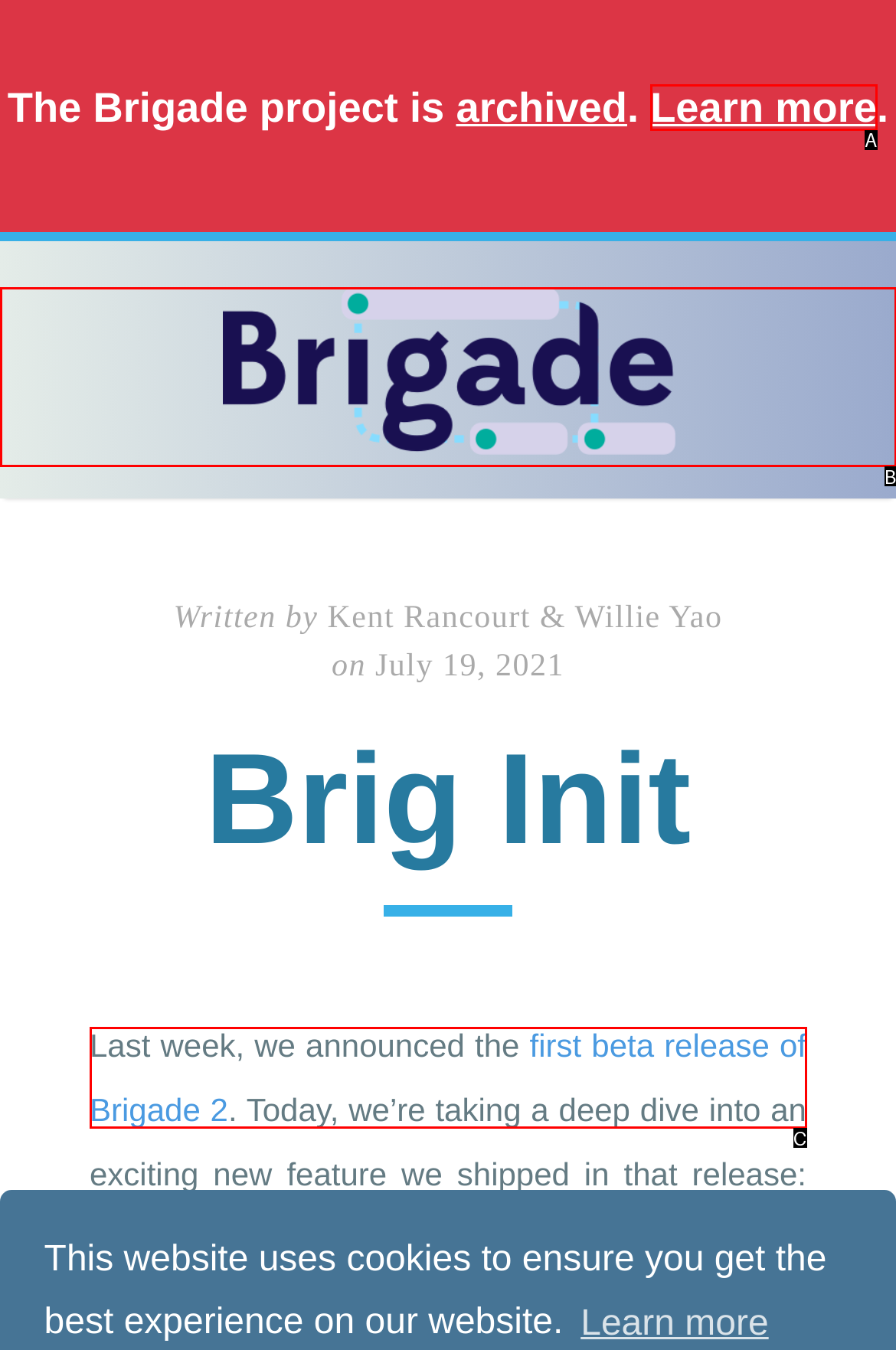Identify the letter of the option that best matches the following description: Brigade Blog. Respond with the letter directly.

B